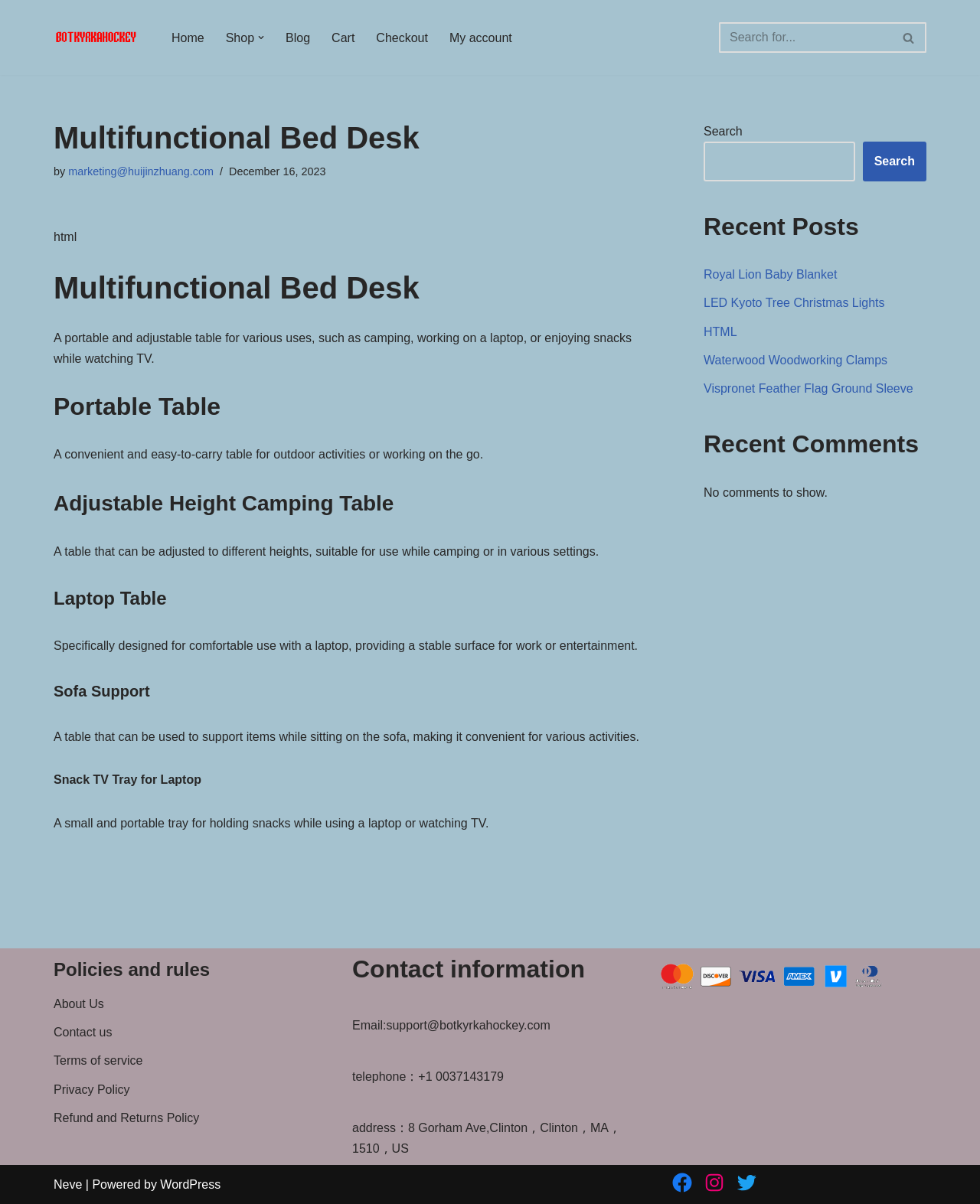Locate the bounding box coordinates of the region to be clicked to comply with the following instruction: "Contact us". The coordinates must be four float numbers between 0 and 1, in the form [left, top, right, bottom].

[0.055, 0.852, 0.114, 0.863]